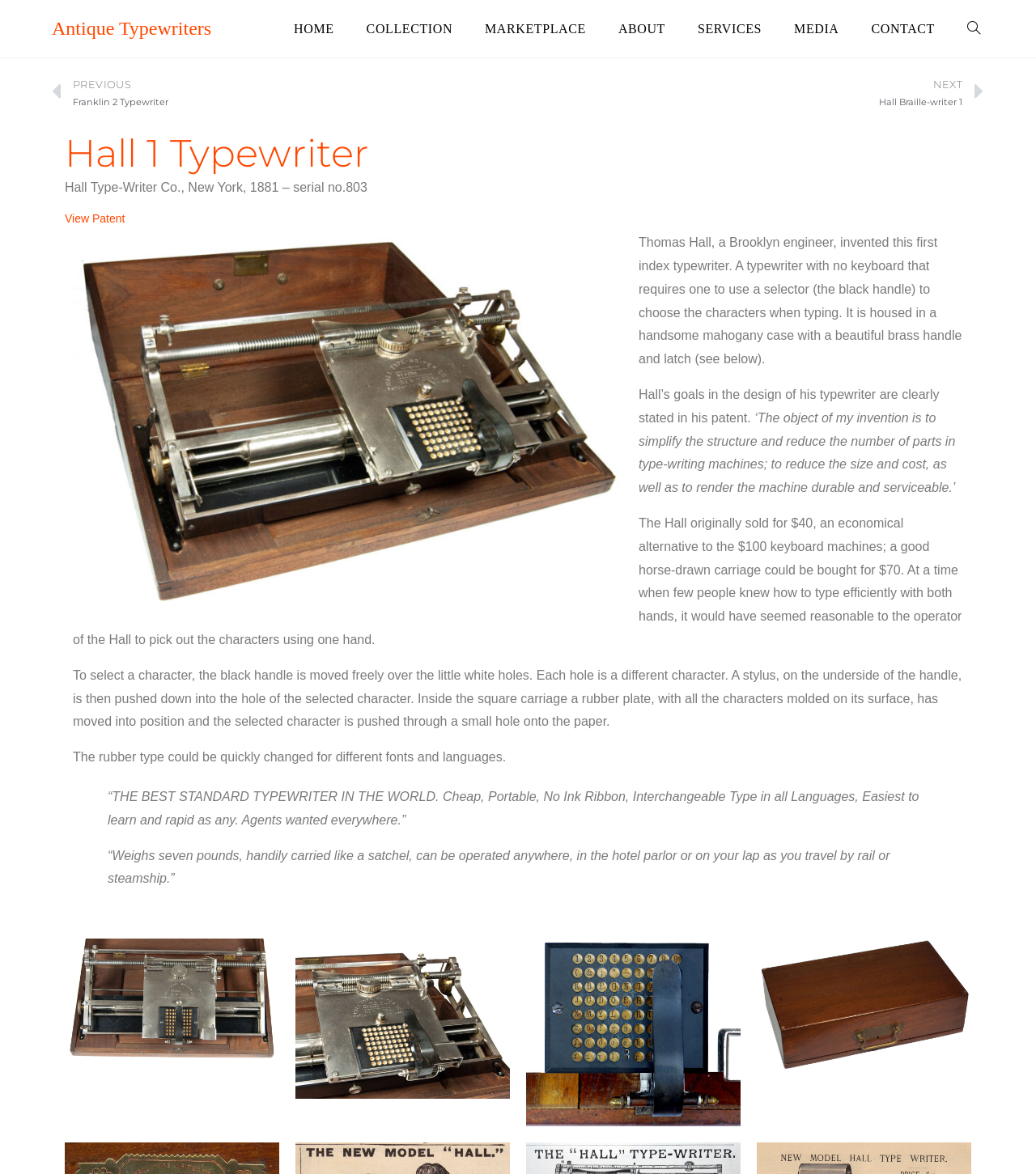Can you provide the bounding box coordinates for the element that should be clicked to implement the instruction: "Go to the home page"?

[0.268, 0.0, 0.338, 0.049]